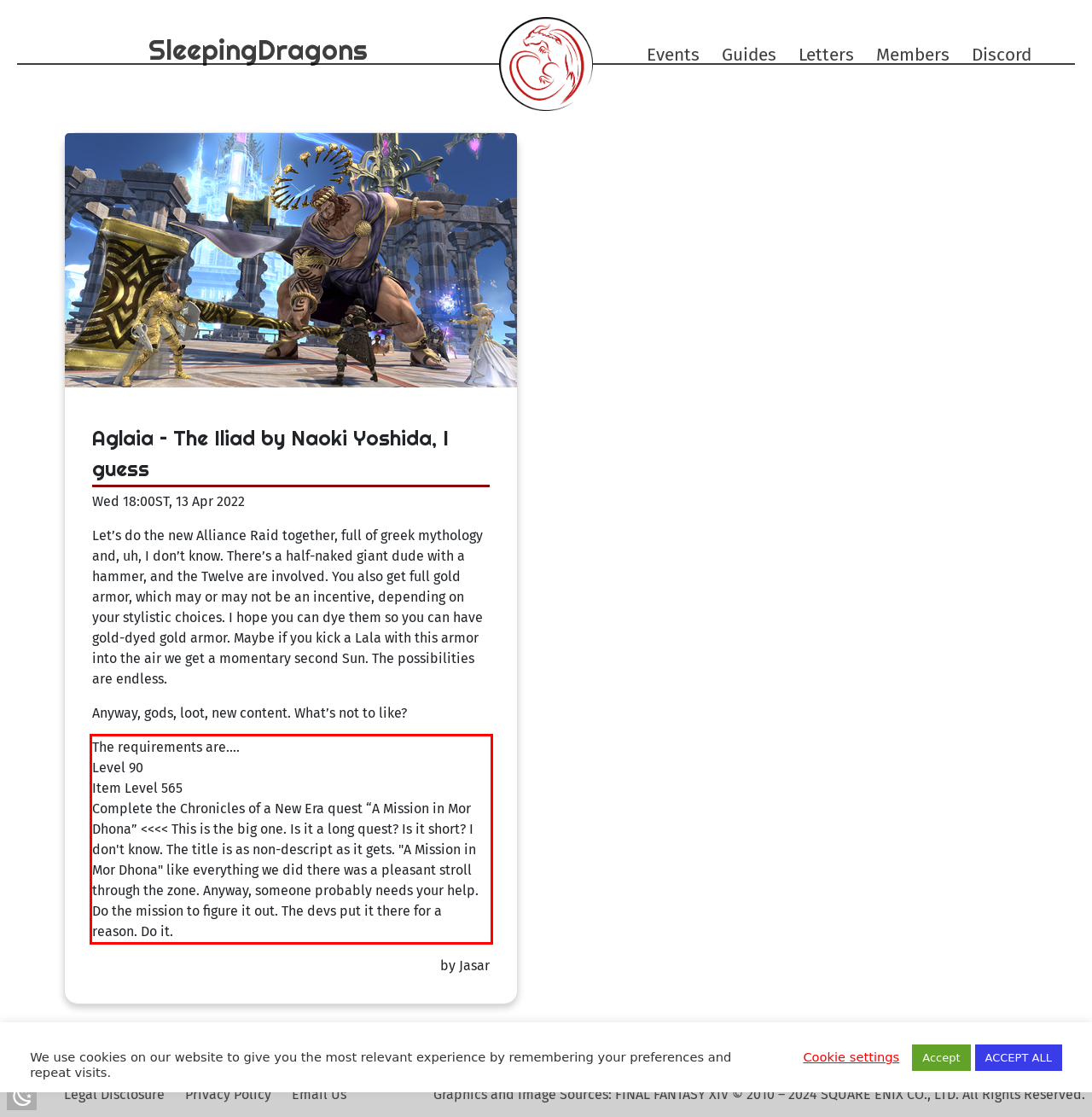Look at the webpage screenshot and recognize the text inside the red bounding box.

The requirements are…. Level 90 Item Level 565 Complete the Chronicles of a New Era quest “A Mission in Mor Dhona” <<<< This is the big one. Is it a long quest? Is it short? I don't know. The title is as non-descript as it gets. "A Mission in Mor Dhona" like everything we did there was a pleasant stroll through the zone. Anyway, someone probably needs your help. Do the mission to figure it out. The devs put it there for a reason. Do it.